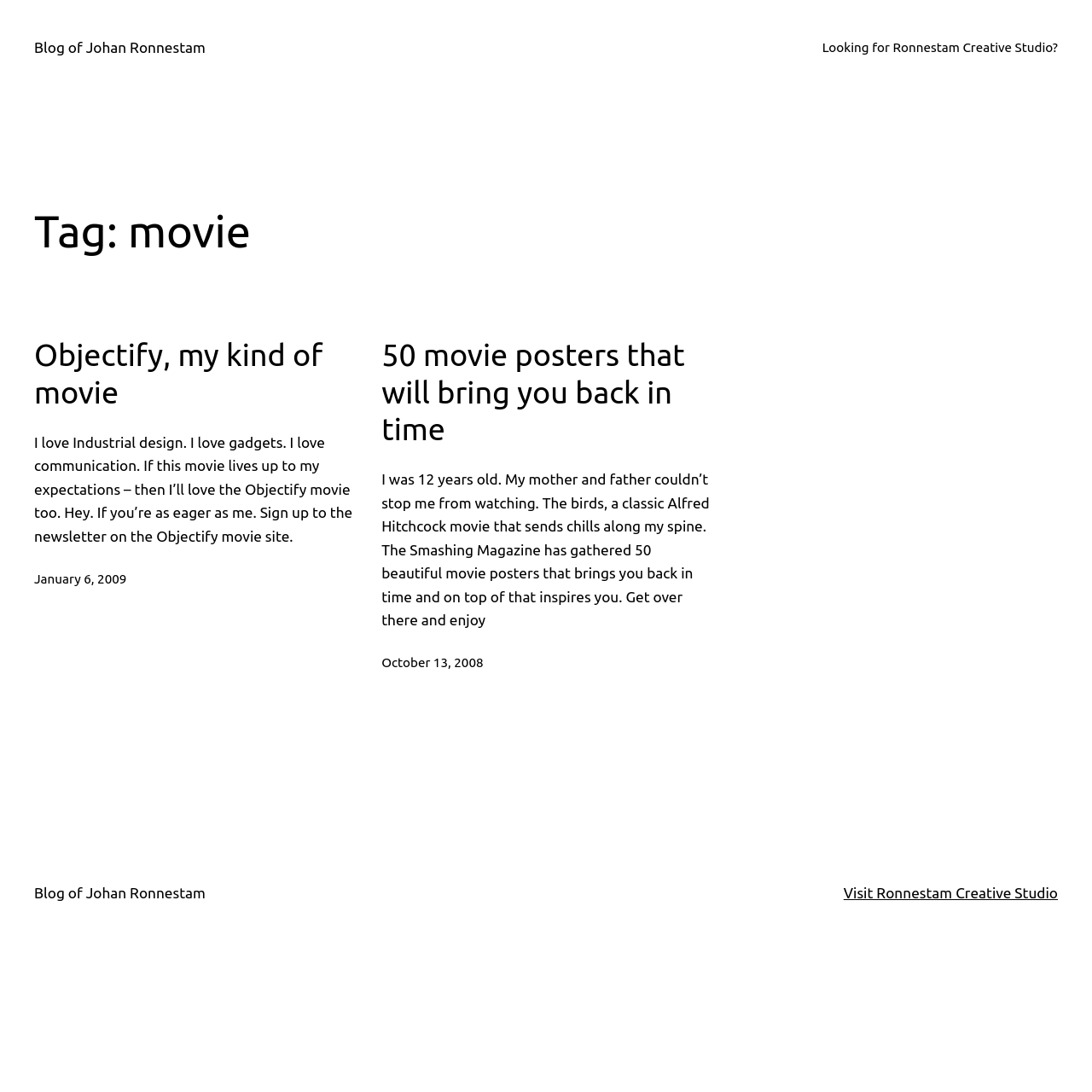Articulate a detailed summary of the webpage's content and design.

The webpage is a blog titled "movie – Blog of Johan Ronnestam". At the top left, there is a link to the blog's title. To the right of the title, a menu is located. The menu contains a single link, "Looking for Ronnestam Creative Studio?".

Below the menu, the main content area begins. It is divided into several sections. The first section has a heading "Tag: movie" at the top left. Below the heading, there is a blog post titled "Objectify, my kind of movie". The post contains a brief text about the blogger's expectations from the Objectify movie, followed by a link to the movie's site. The post is dated January 6, 2009, which is indicated by a link below the text.

To the right of the first post, there is another blog post titled "50 movie posters that will bring you back in time". This post contains a brief text about a collection of movie posters on Smashing Magazine, followed by a link to the magazine's site. The post is dated October 13, 2008, which is indicated by a link below the text.

At the bottom of the page, there is a footer area with two links: one to the blog's title and another to "Visit Ronnestam Creative Studio".